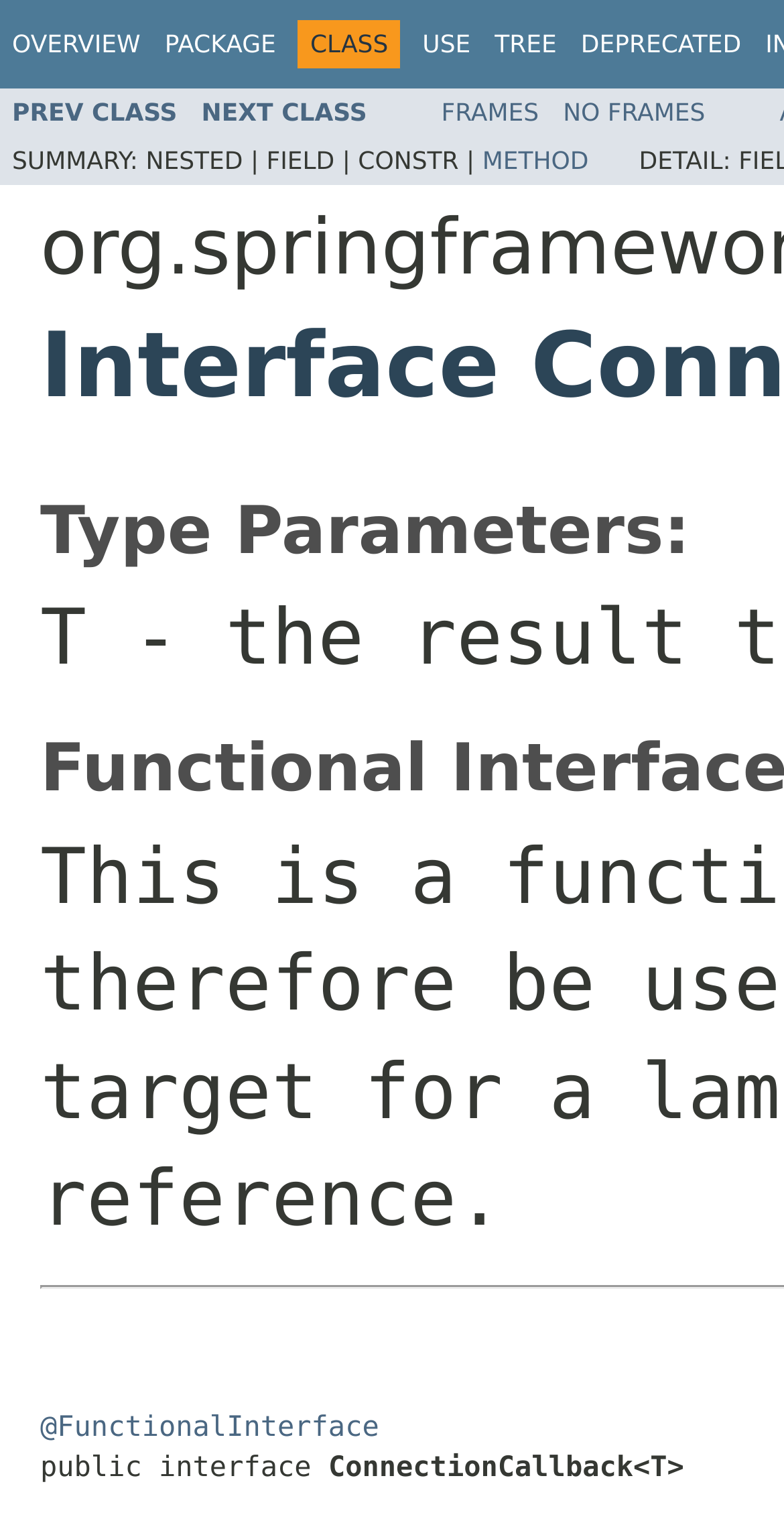Given the element description: "aria-label="Wix Facebook page"", predict the bounding box coordinates of the UI element it refers to, using four float numbers between 0 and 1, i.e., [left, top, right, bottom].

None